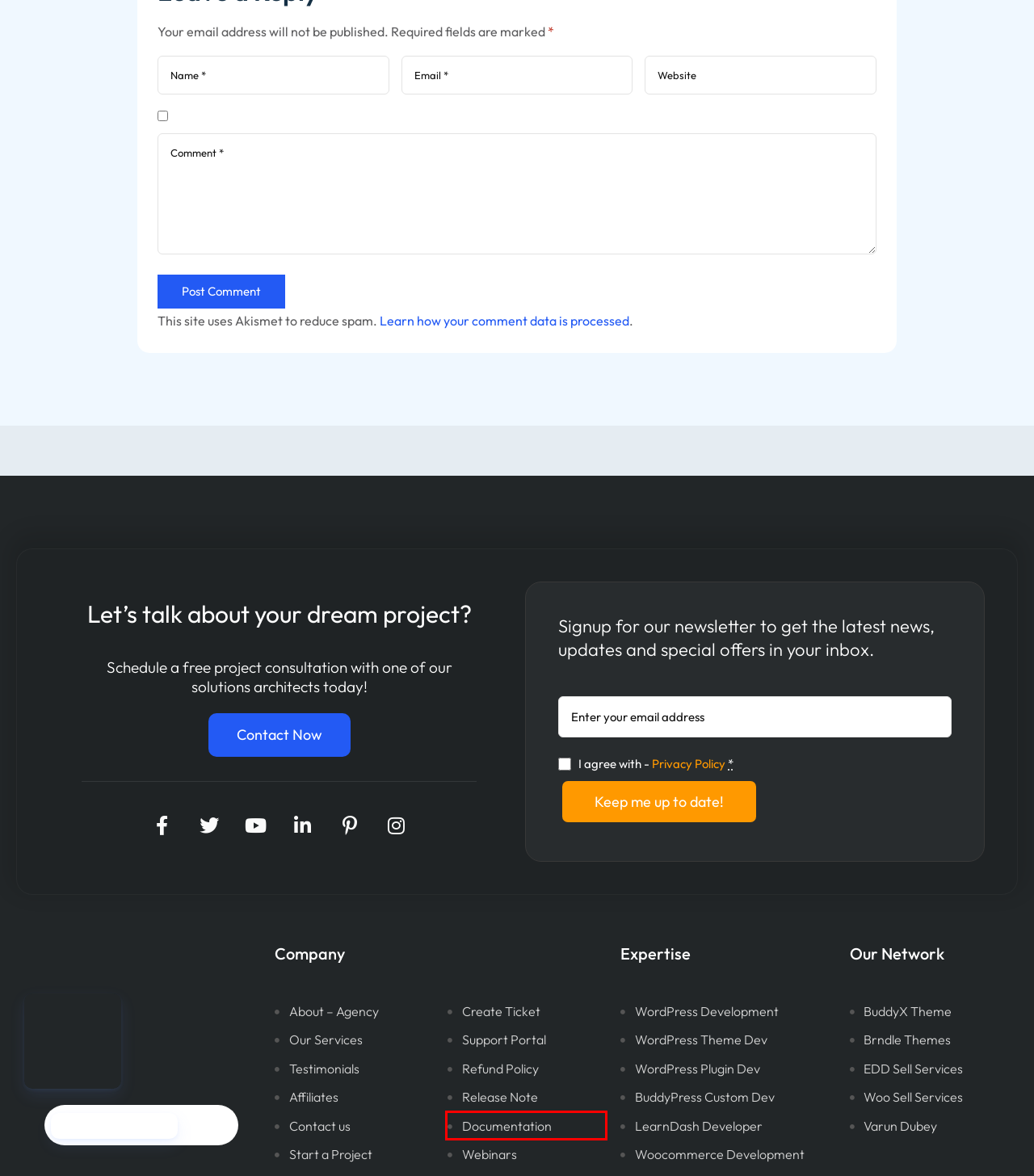Inspect the screenshot of a webpage with a red rectangle bounding box. Identify the webpage description that best corresponds to the new webpage after clicking the element inside the bounding box. Here are the candidates:
A. Wordpress Themes And Plugins Support - Wbcom Designs
B. Affiliates | Wbcom Designs
C. Hire for WordPress theme Customization Service - Wbcom Designs
D. Custom BuddyPress Development - Wbcom Designs
E. Best Custom WordPress Development Plans 2024 - Wbcom Designs
F. Wbcom Documents - Wbcom Designs - Theme & Plugin Docs
G. Hire WooCommerce Expert Developers for Custom Development
H. Freelance WordPress Developer | 10 Year Experience | Varun Dubey

F